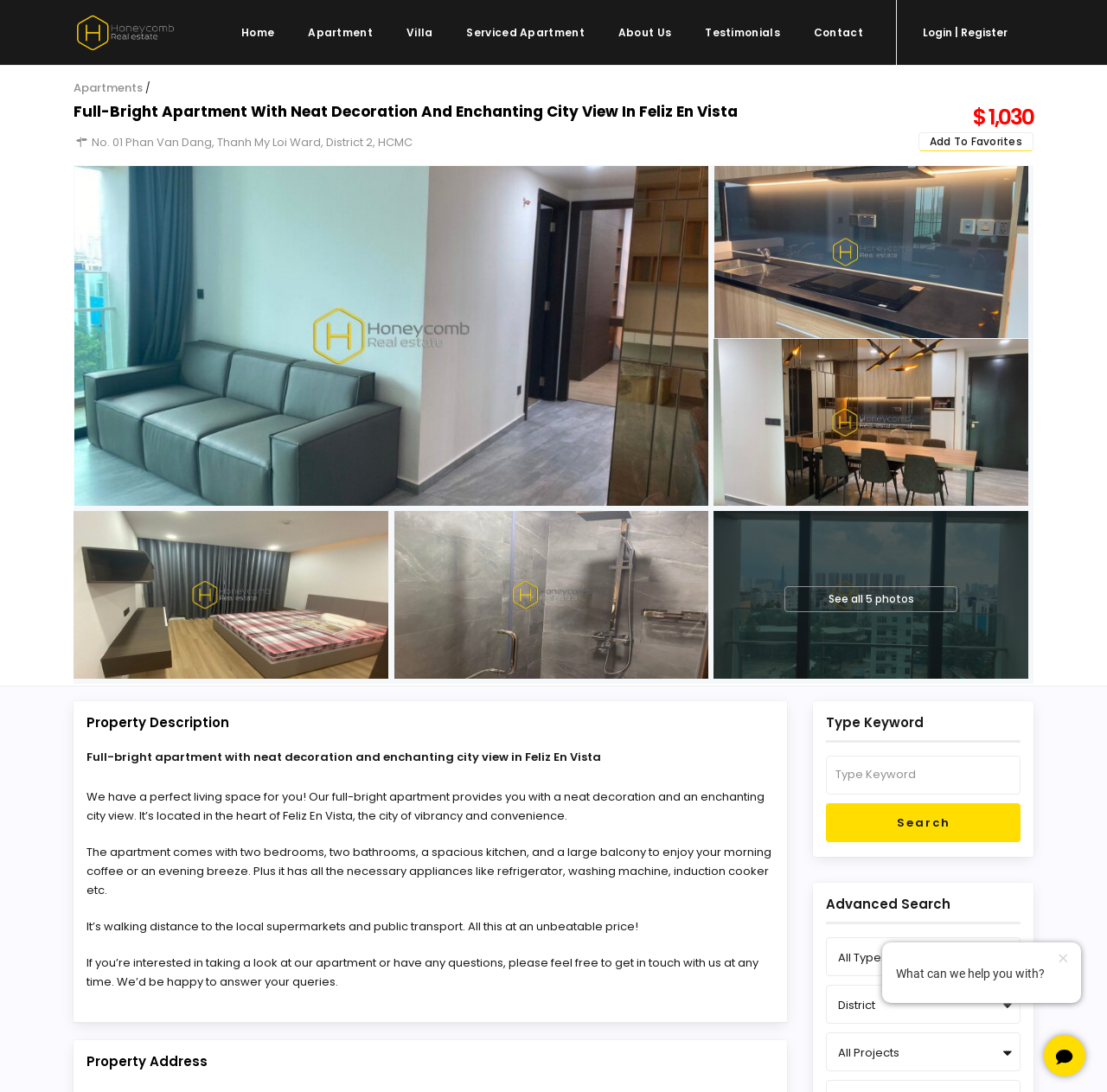Using a single word or phrase, answer the following question: 
How many bedrooms does the apartment have?

Two